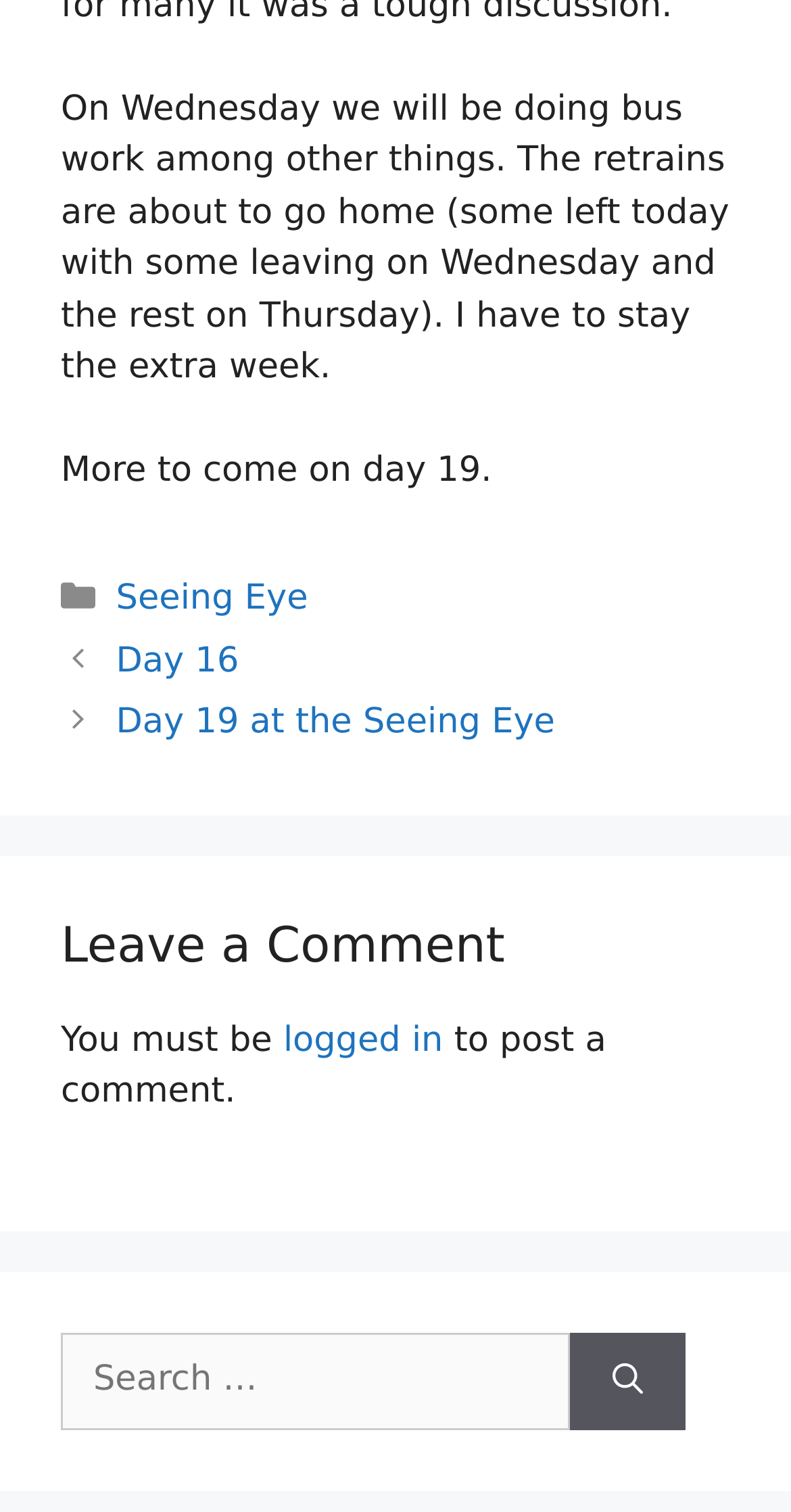Calculate the bounding box coordinates for the UI element based on the following description: "Seeing Eye". Ensure the coordinates are four float numbers between 0 and 1, i.e., [left, top, right, bottom].

[0.147, 0.382, 0.389, 0.409]